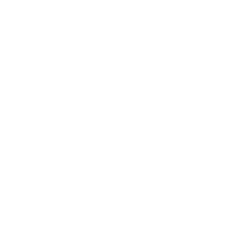What is the flavor profile of Jeeter Juice Limoncello?
Using the details shown in the screenshot, provide a comprehensive answer to the question.

According to the caption, Jeeter Juice Limoncello is known for its refreshing flavor profile, which suggests that it has a cool and revitalizing taste.